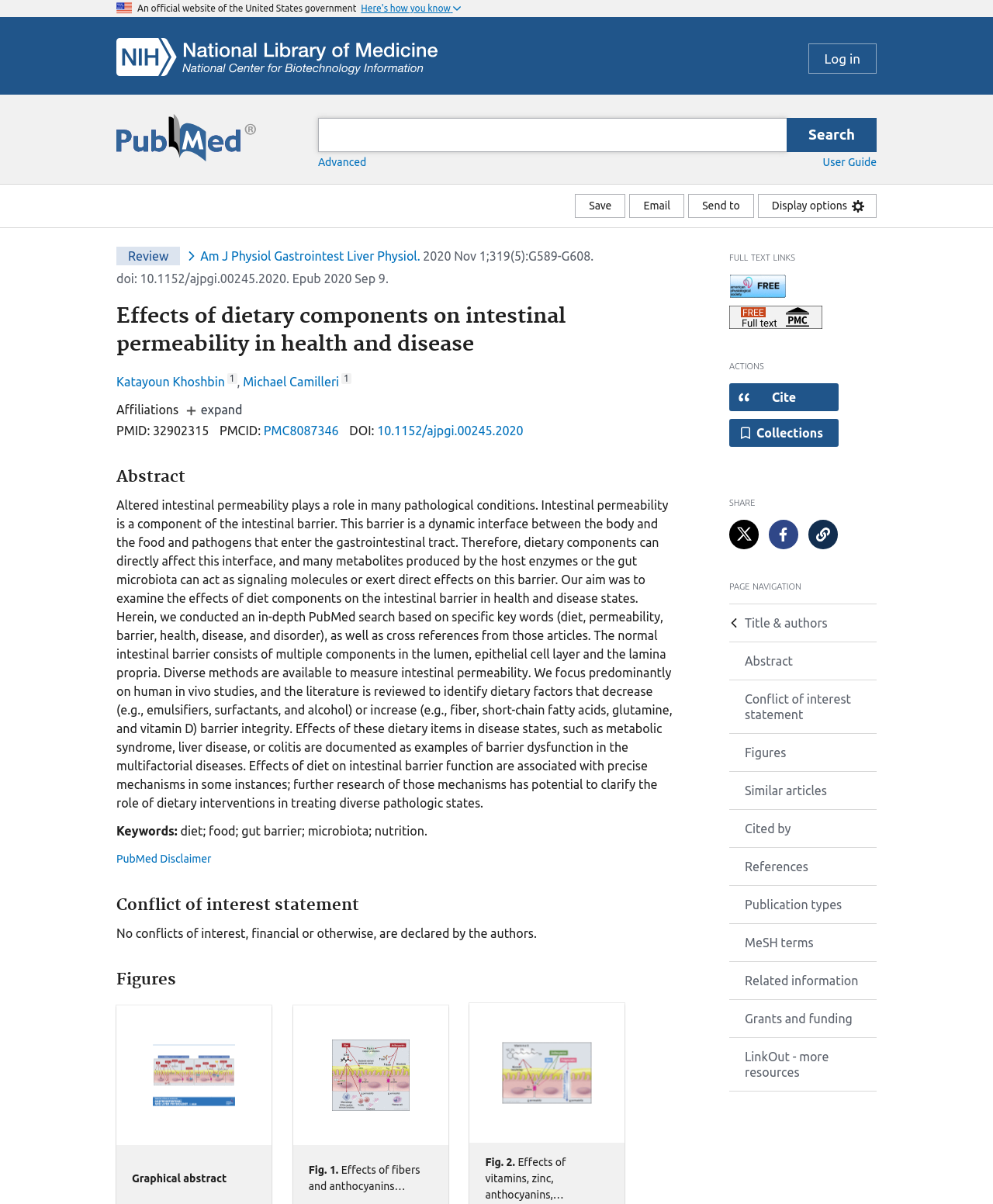Please determine the bounding box coordinates of the section I need to click to accomplish this instruction: "Share article on Twitter".

[0.734, 0.432, 0.764, 0.456]